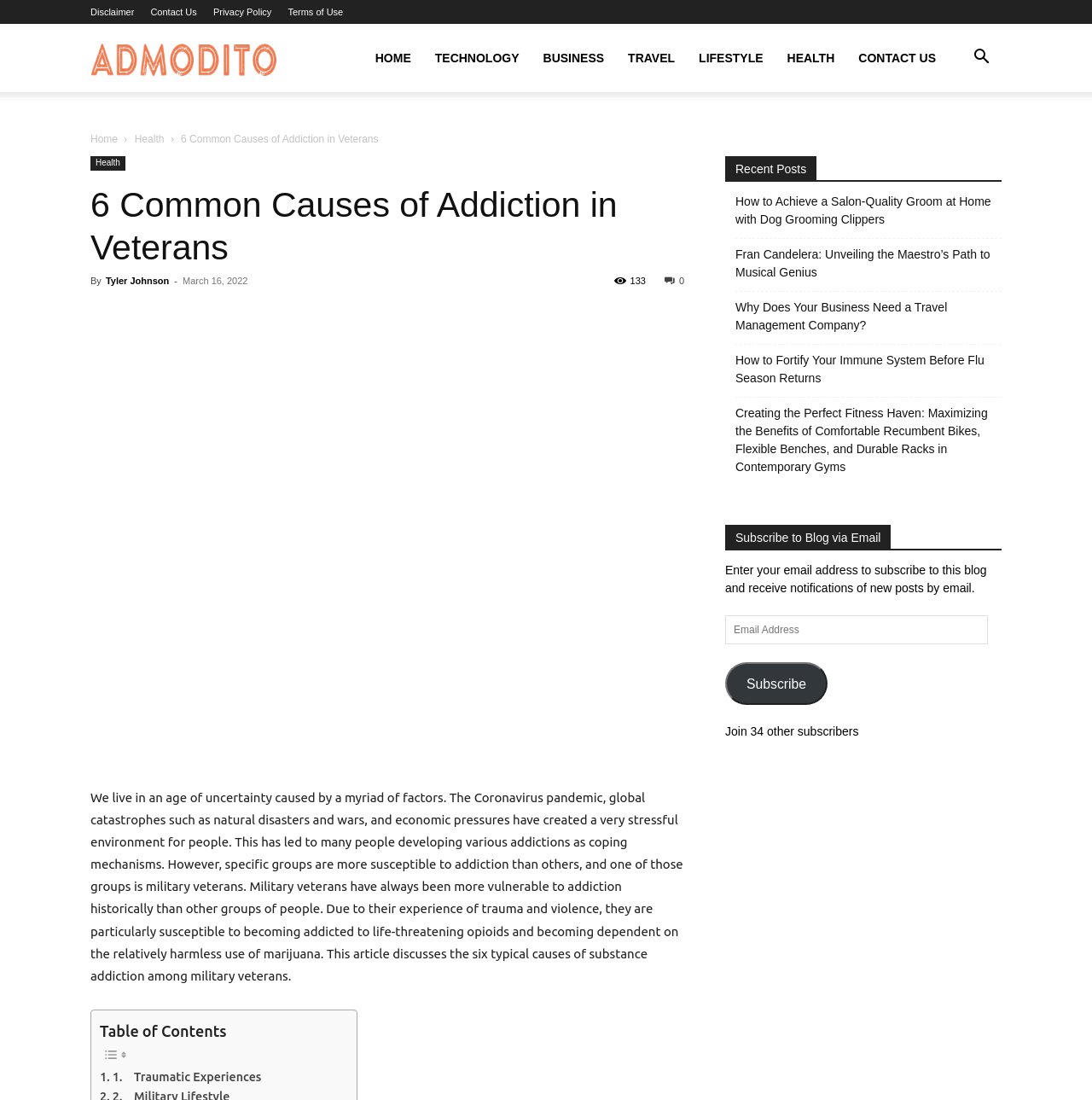Identify the bounding box for the UI element described as: "Contact Us". The coordinates should be four float numbers between 0 and 1, i.e., [left, top, right, bottom].

[0.138, 0.006, 0.18, 0.016]